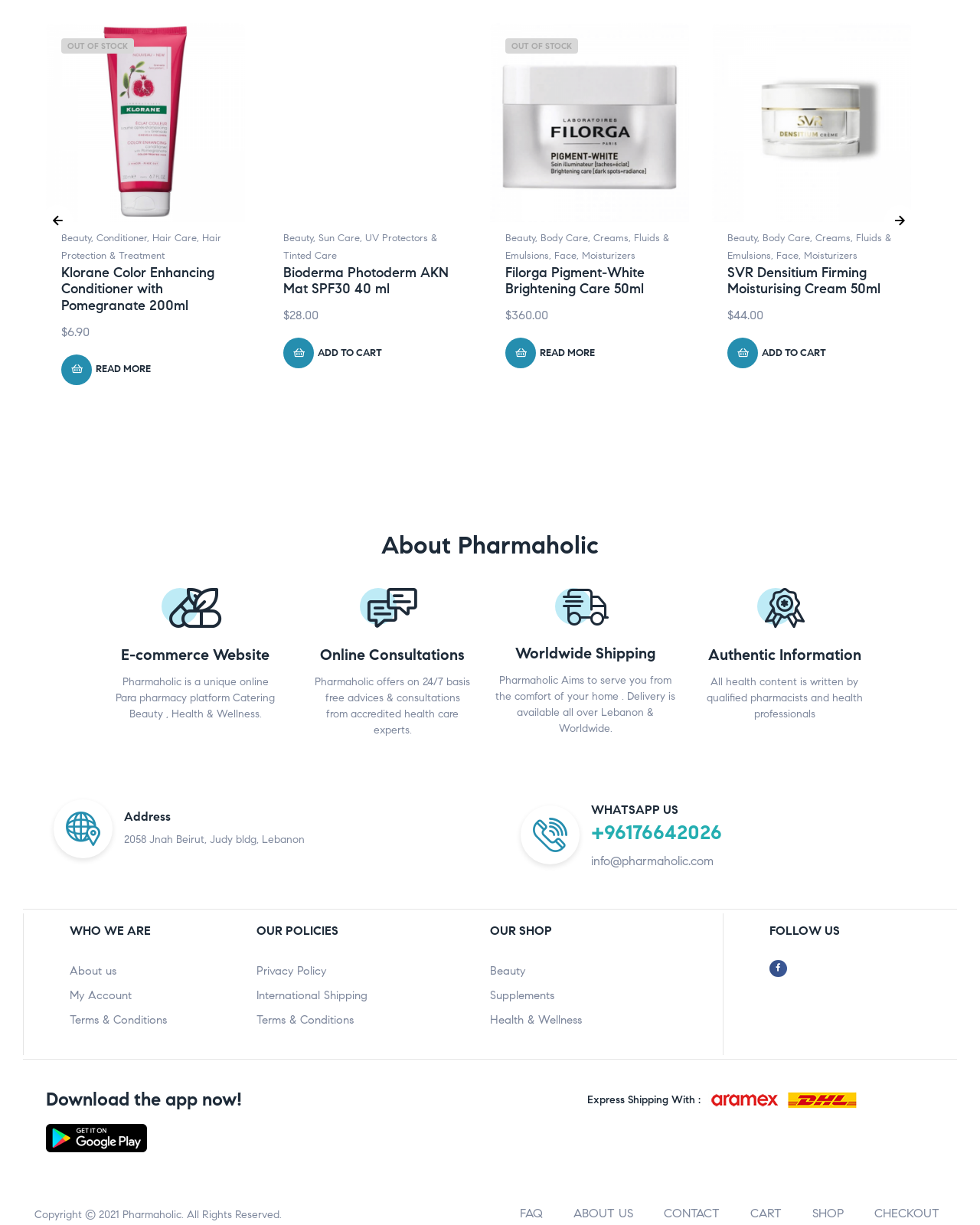Predict the bounding box coordinates of the UI element that matches this description: "Shop". The coordinates should be in the format [left, top, right, bottom] with each value between 0 and 1.

[0.813, 0.985, 0.876, 0.996]